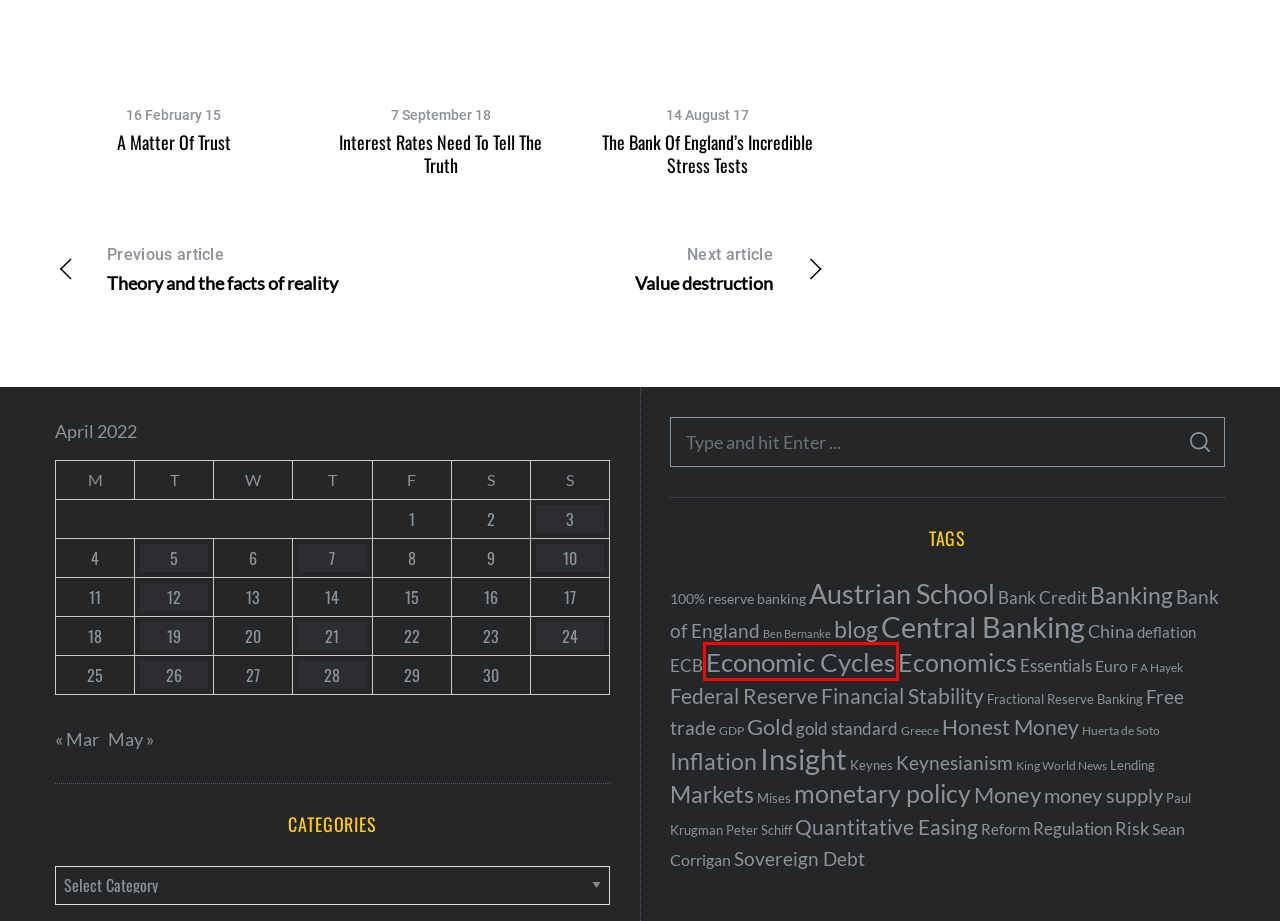You have a screenshot of a webpage where a red bounding box highlights a specific UI element. Identify the description that best matches the resulting webpage after the highlighted element is clicked. The choices are:
A. Money – The Cobden Centre
B. Gold – The Cobden Centre
C. Economic Cycles – The Cobden Centre
D. Quantitative Easing – The Cobden Centre
E. Fractional Reserve Banking – The Cobden Centre
F. Peter Schiff – The Cobden Centre
G. Insight – The Cobden Centre
H. A matter of trust – The Cobden Centre

C